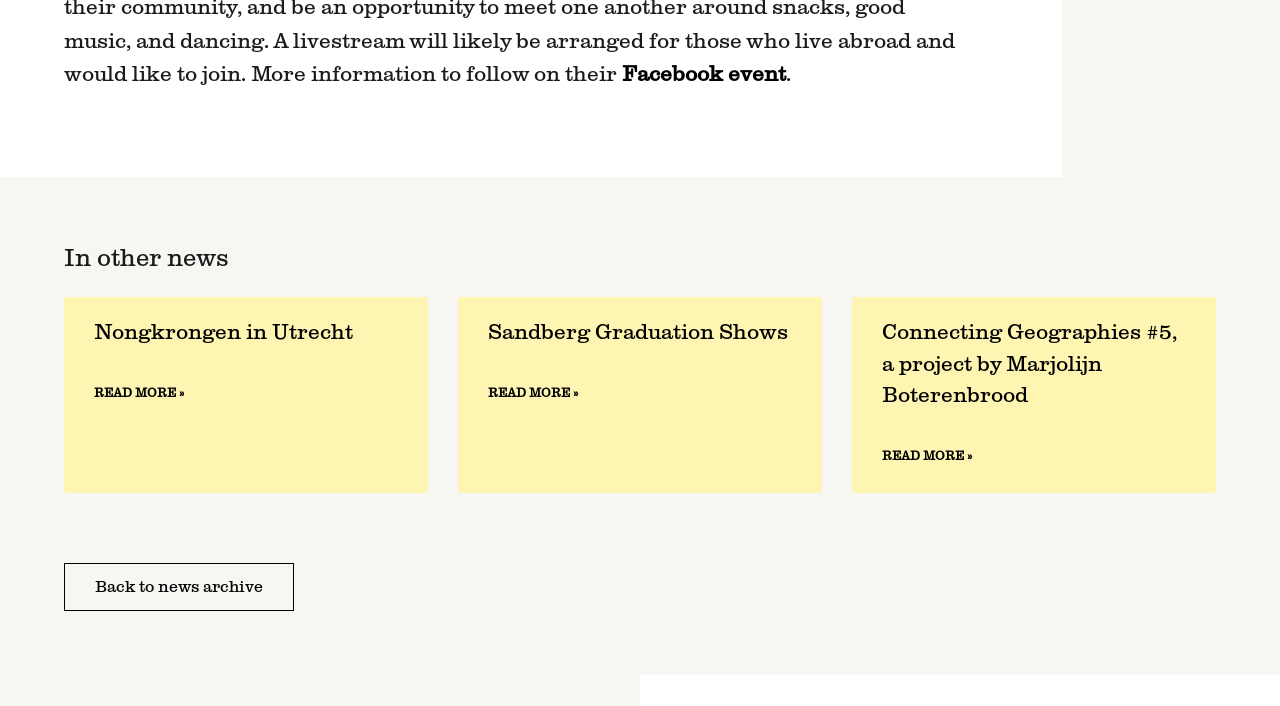Using the provided description Read More », find the bounding box coordinates for the UI element. Provide the coordinates in (top-left x, top-left y, bottom-right x, bottom-right y) format, ensuring all values are between 0 and 1.

[0.073, 0.533, 0.144, 0.581]